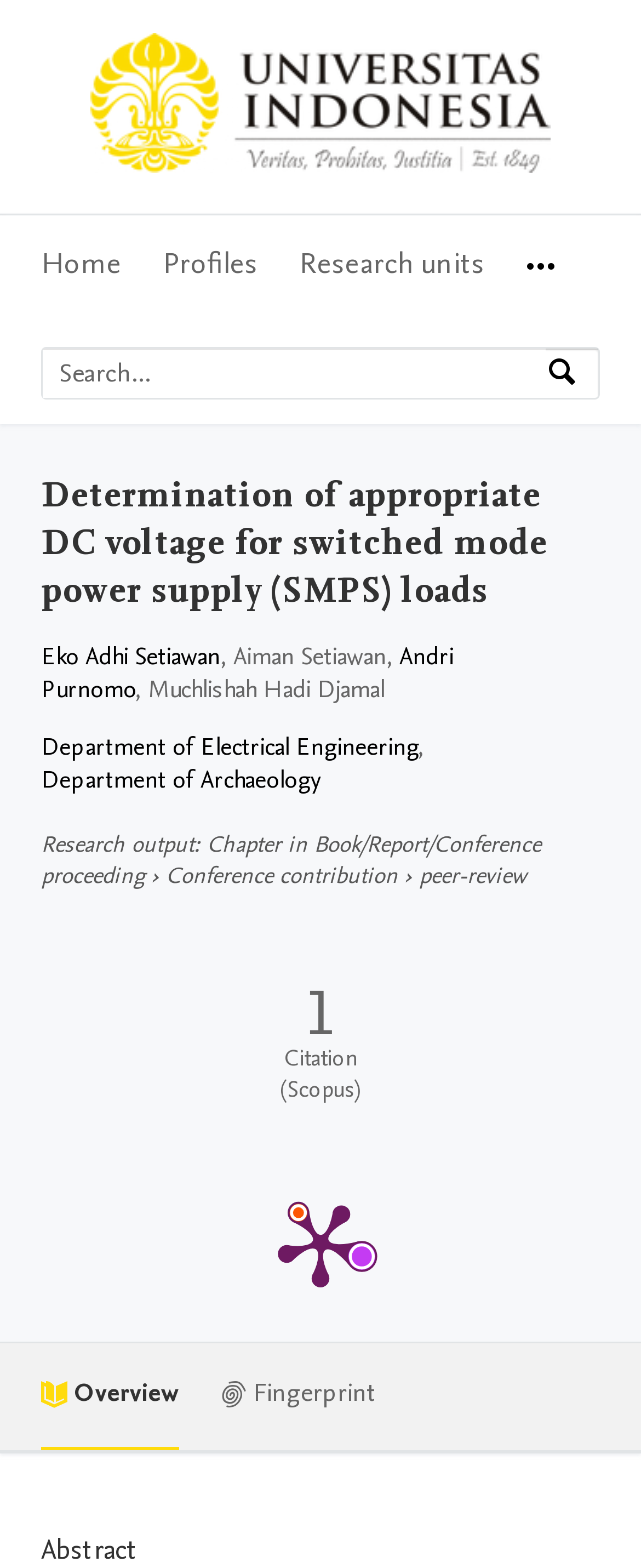Please indicate the bounding box coordinates of the element's region to be clicked to achieve the instruction: "View Eko Adhi Setiawan's profile". Provide the coordinates as four float numbers between 0 and 1, i.e., [left, top, right, bottom].

[0.064, 0.407, 0.344, 0.428]